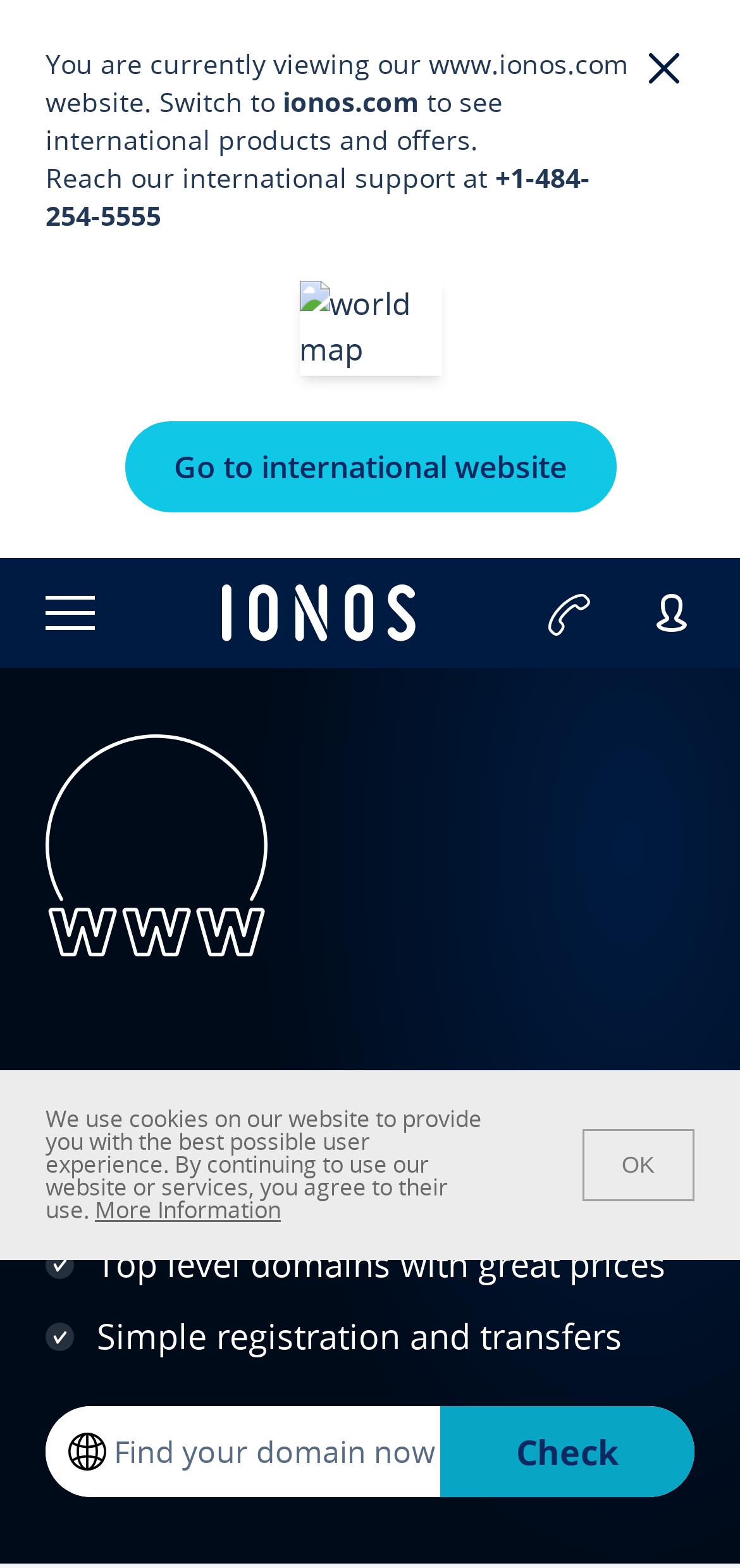Identify the webpage's primary heading and generate its text.

Domain Deals - Get the most out of your buck